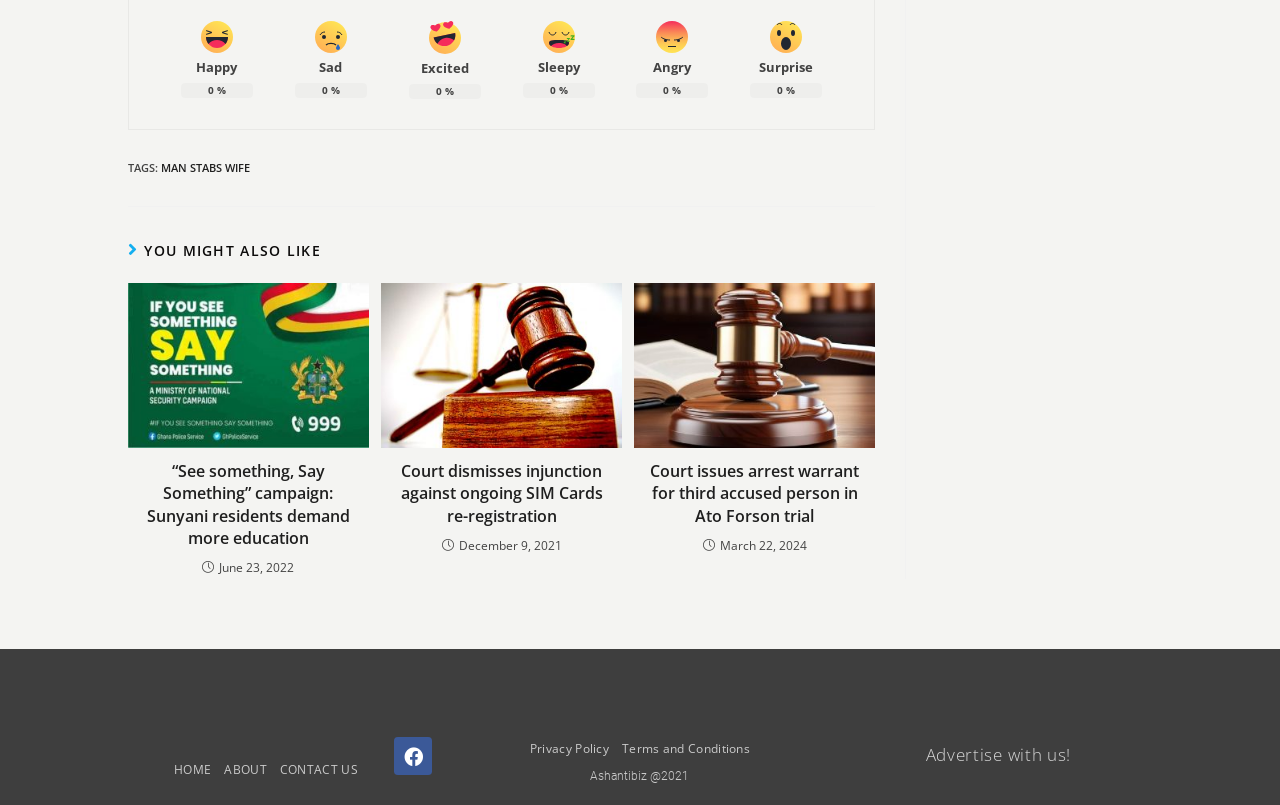Find and indicate the bounding box coordinates of the region you should select to follow the given instruction: "Go to the 'HOME' page".

[0.131, 0.931, 0.17, 0.983]